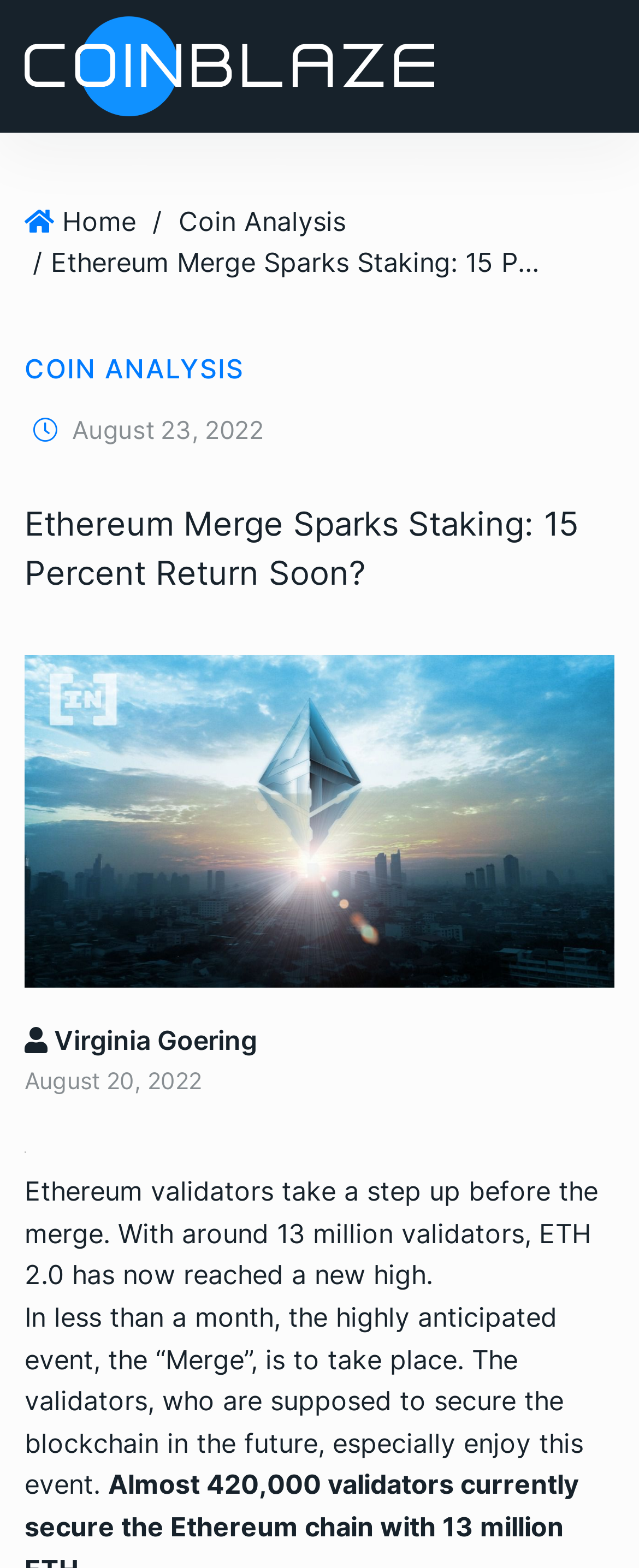How many validators are mentioned in the article?
Refer to the image and provide a one-word or short phrase answer.

13 million